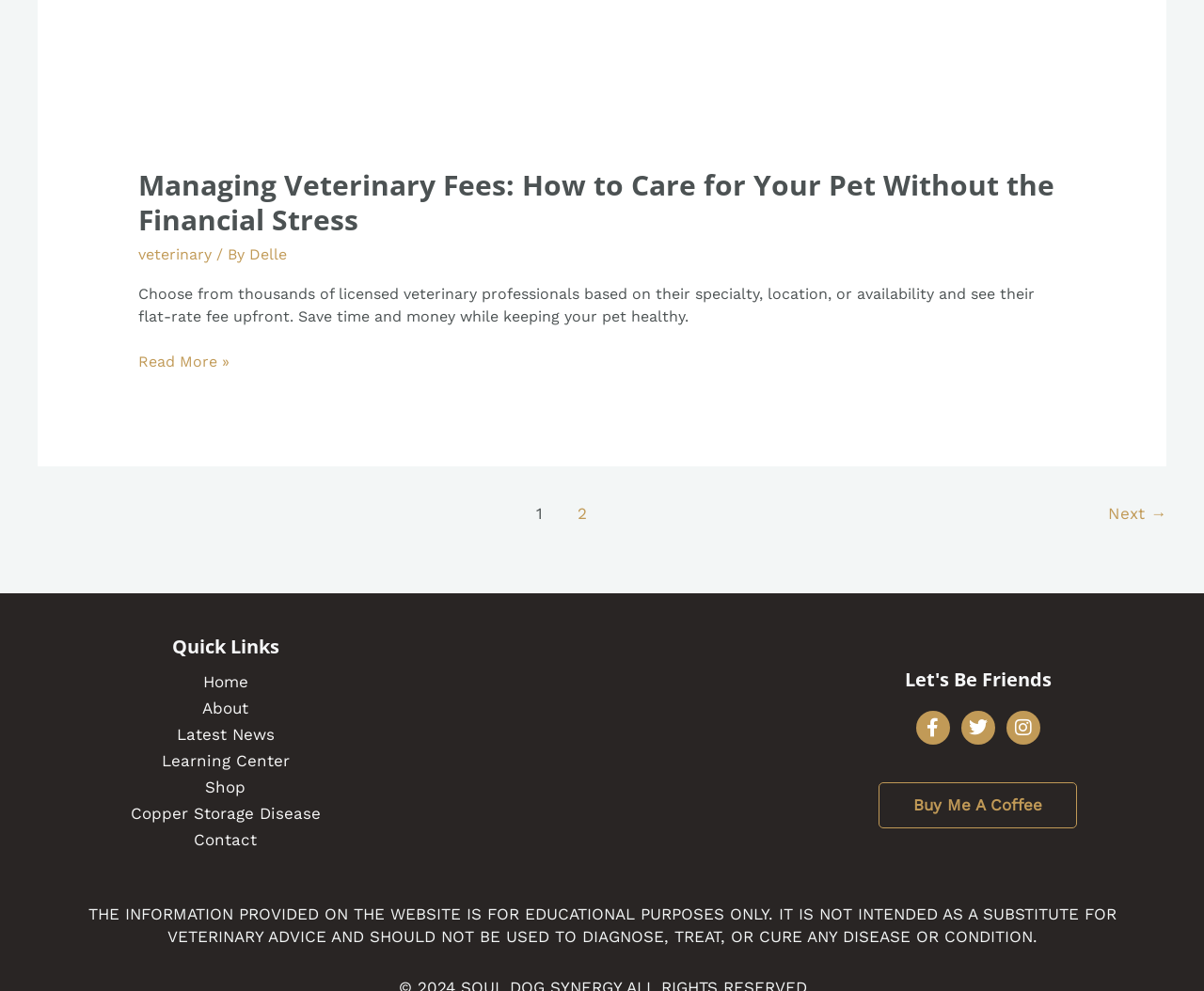Identify the bounding box coordinates of the section to be clicked to complete the task described by the following instruction: "Contact us". The coordinates should be four float numbers between 0 and 1, formatted as [left, top, right, bottom].

[0.161, 0.838, 0.214, 0.857]